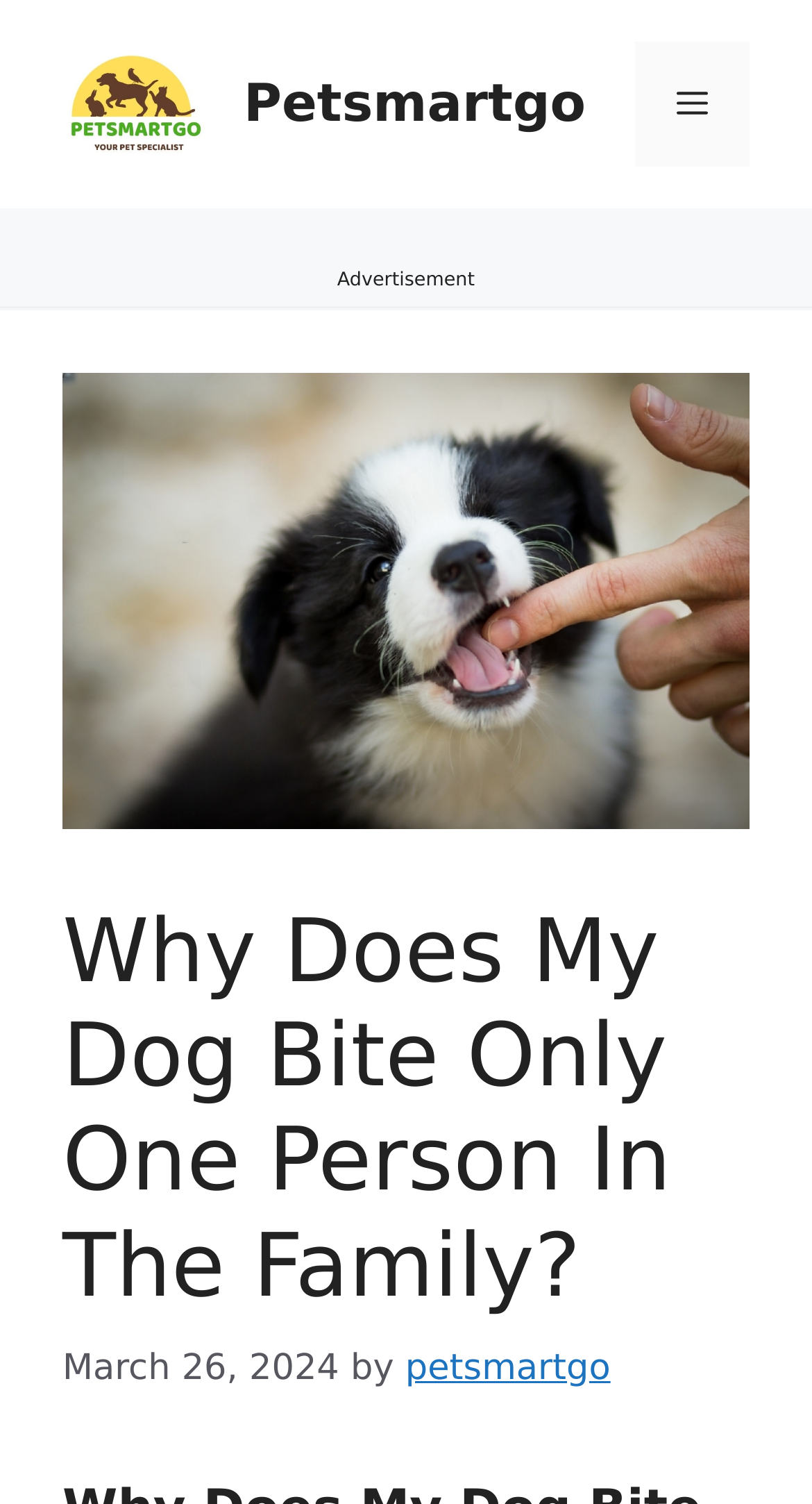Predict the bounding box coordinates of the UI element that matches this description: "Menu". The coordinates should be in the format [left, top, right, bottom] with each value between 0 and 1.

[0.782, 0.028, 0.923, 0.111]